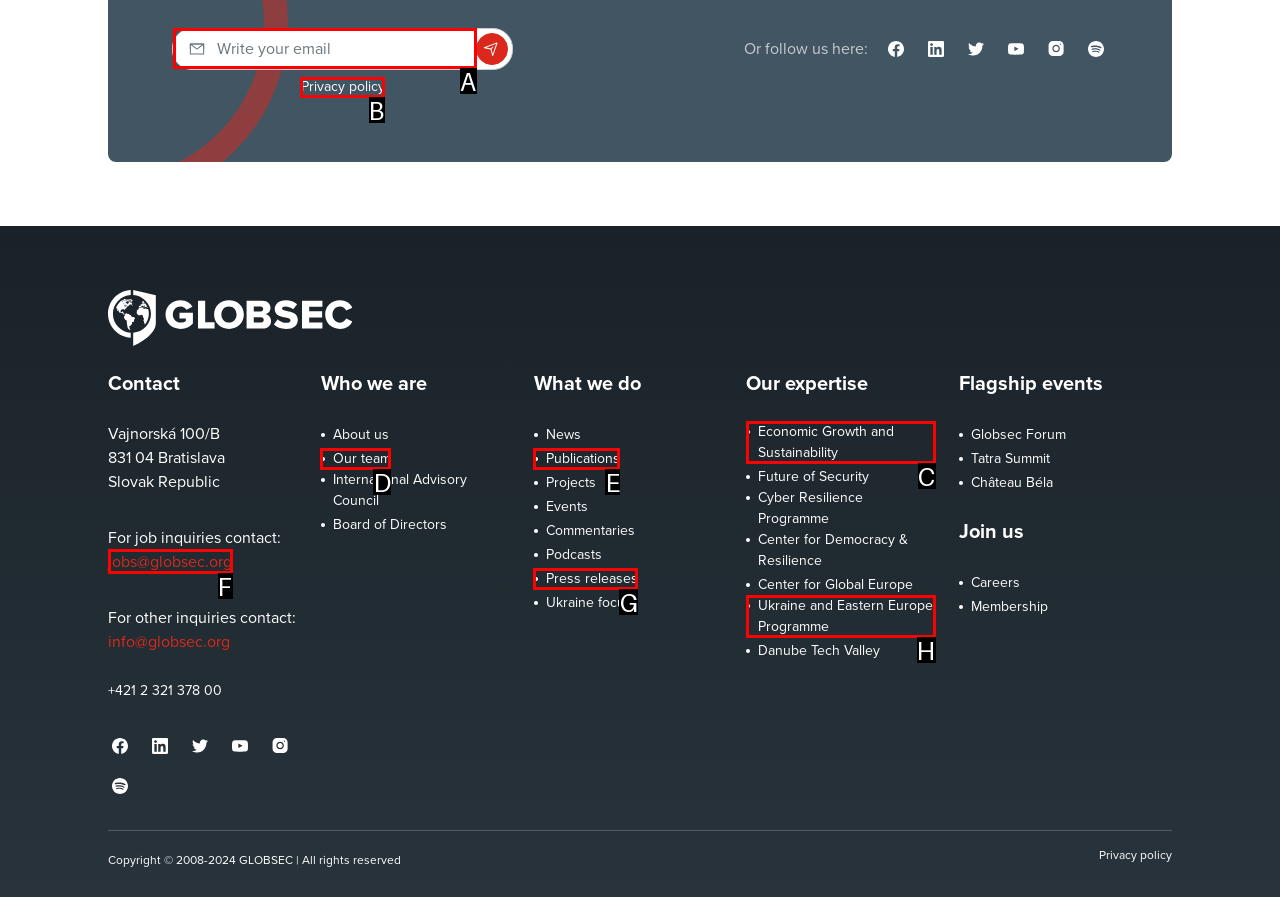Identify the HTML element to click to execute this task: Read the privacy policy Respond with the letter corresponding to the proper option.

B